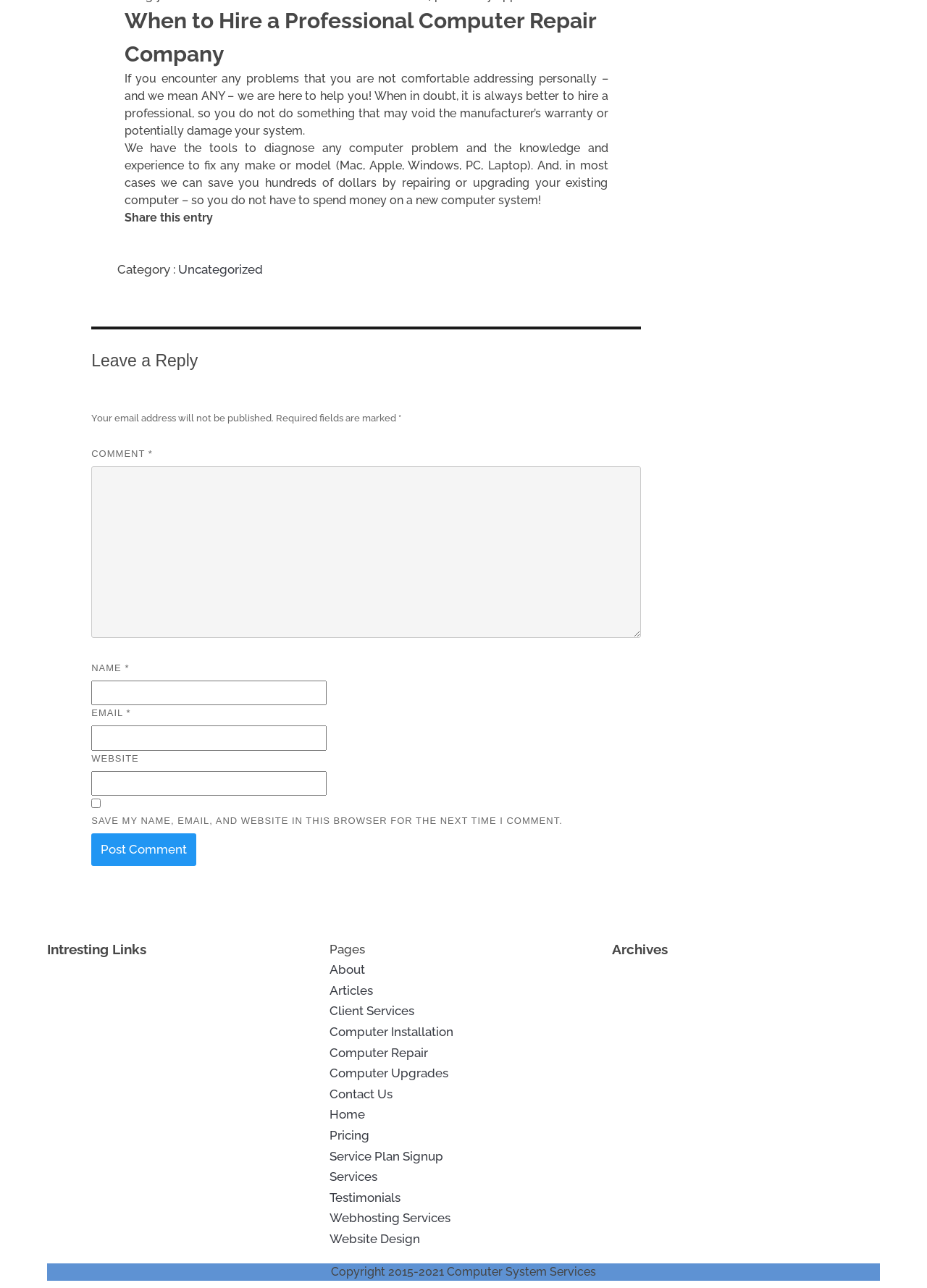How many fields are required to leave a reply?
Please provide a comprehensive and detailed answer to the question.

I counted the number of required fields by looking at the textboxes with asterisks (*) and found that there are three required fields: COMMENT, NAME, and EMAIL.